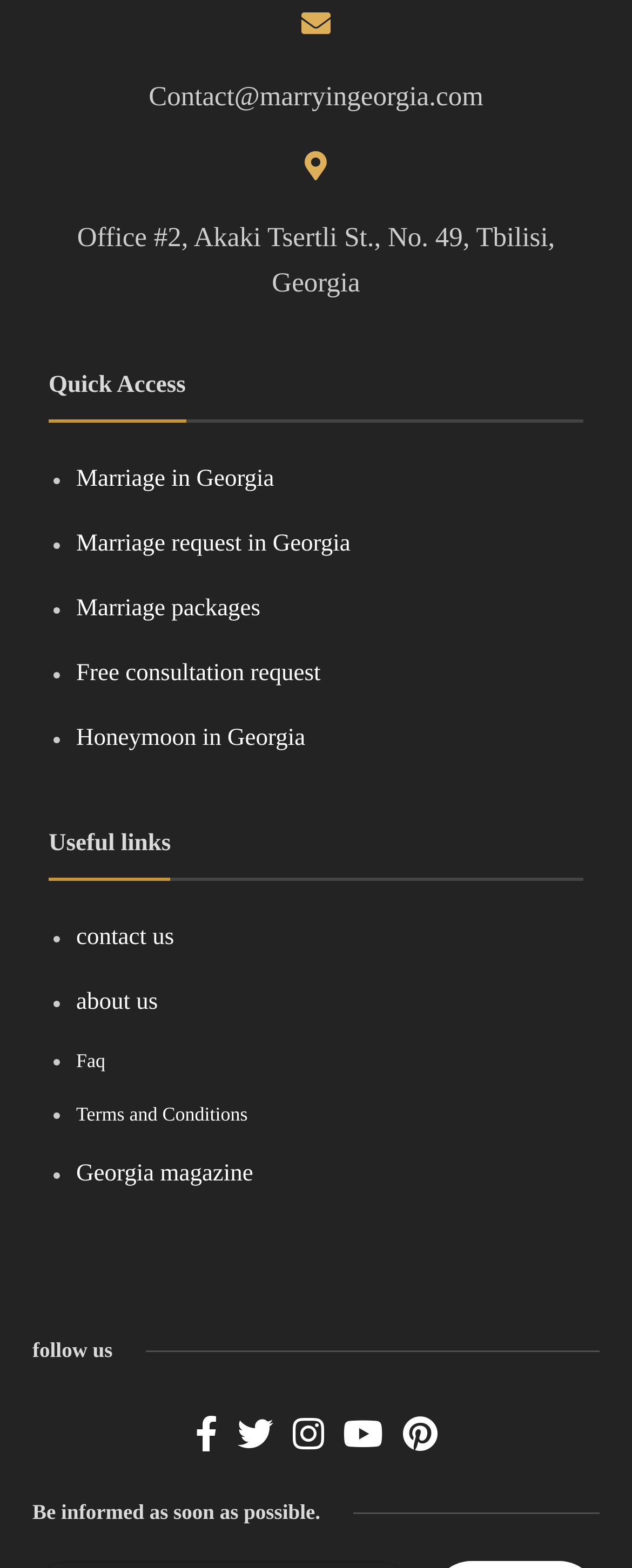Provide the bounding box coordinates of the section that needs to be clicked to accomplish the following instruction: "Follow on Facebook."

[0.294, 0.892, 0.36, 0.935]